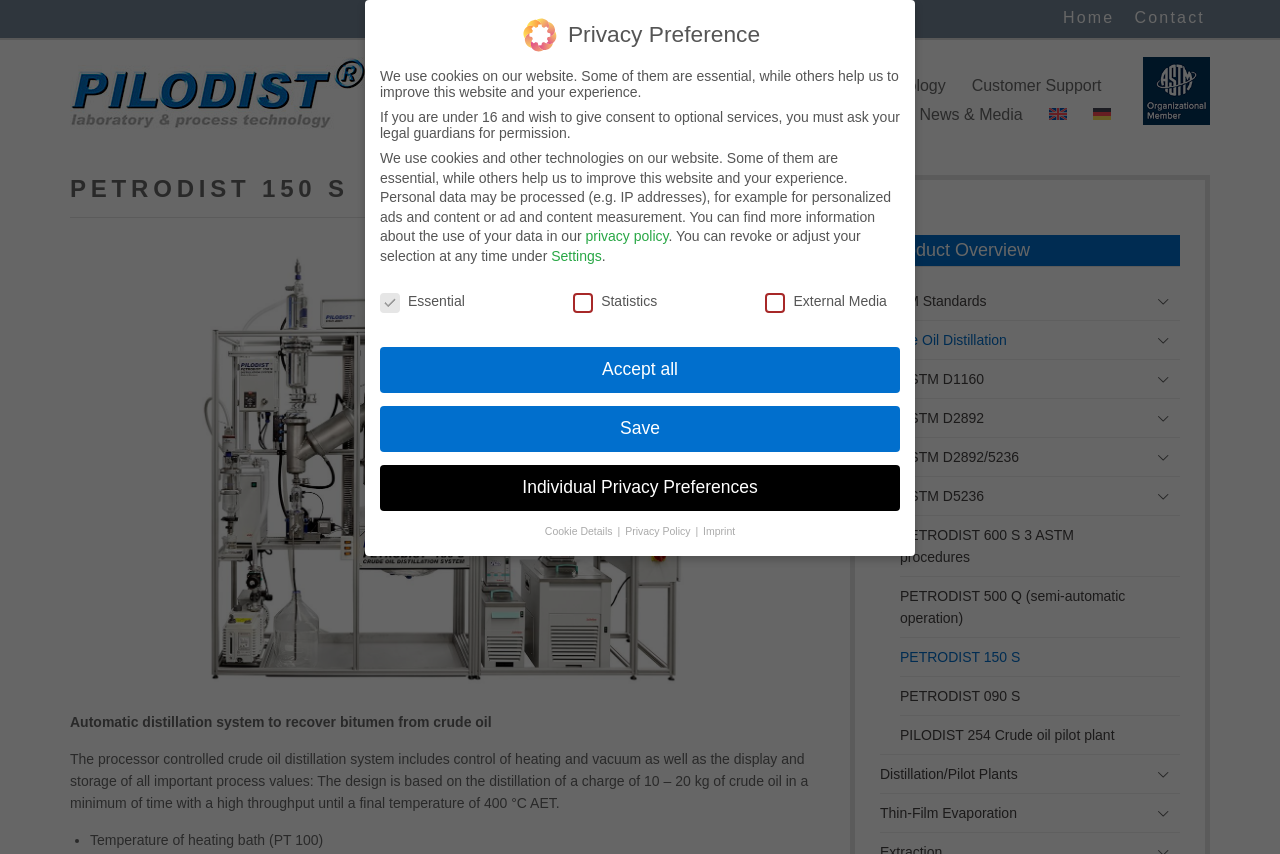Highlight the bounding box coordinates of the element you need to click to perform the following instruction: "Click the Settings link."

[0.431, 0.29, 0.47, 0.309]